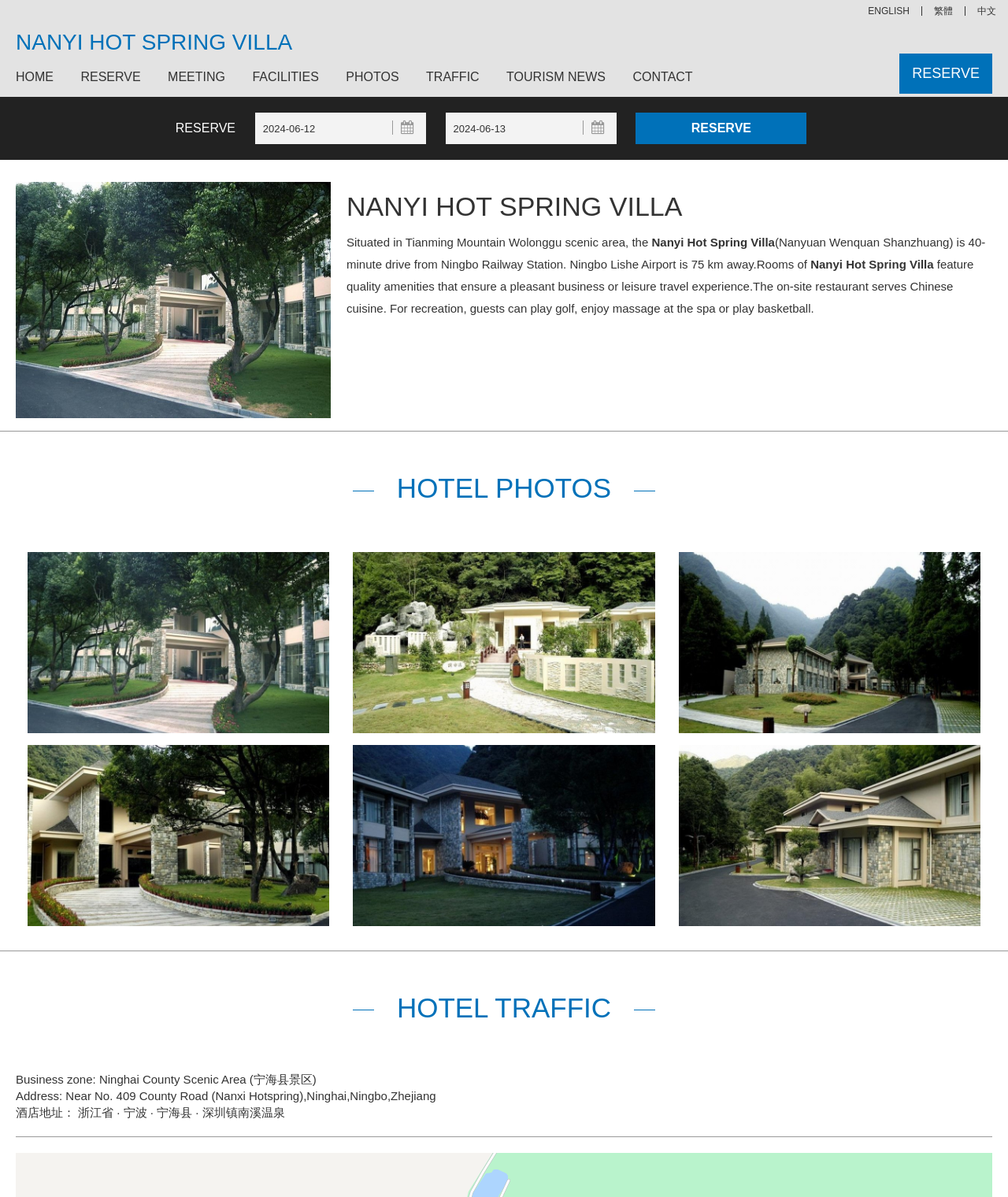How far is the hotel from Ningbo Railway Station?
Use the information from the image to give a detailed answer to the question.

The distance of the hotel from Ningbo Railway Station can be found in the description of the hotel, which states that it is '40-minute drive from Ningbo Railway Station'. This information is located in the middle of the webpage, in the section that describes the hotel's location.